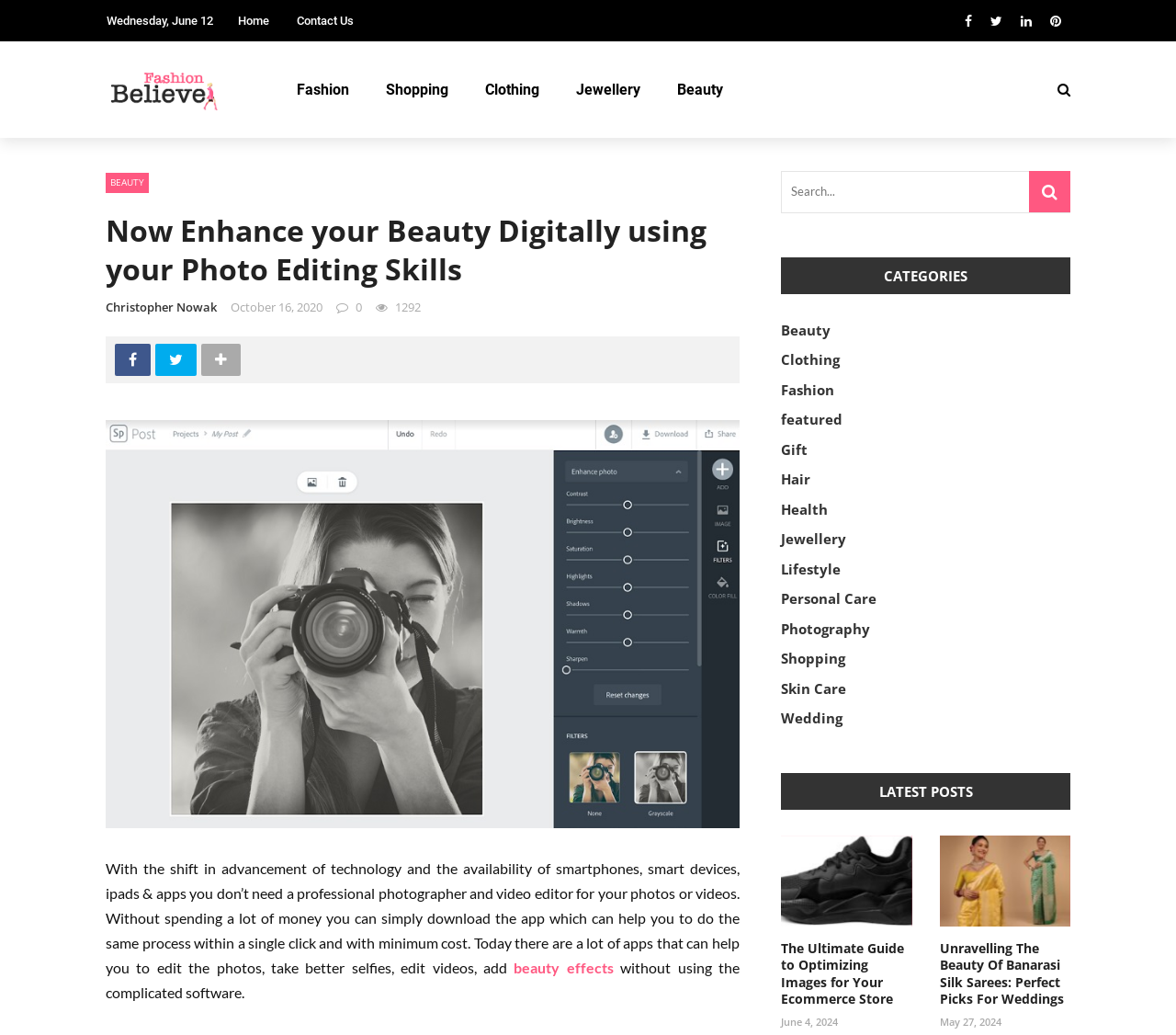Extract the main heading from the webpage content.

Now Enhance your Beauty Digitally using your Photo Editing Skills